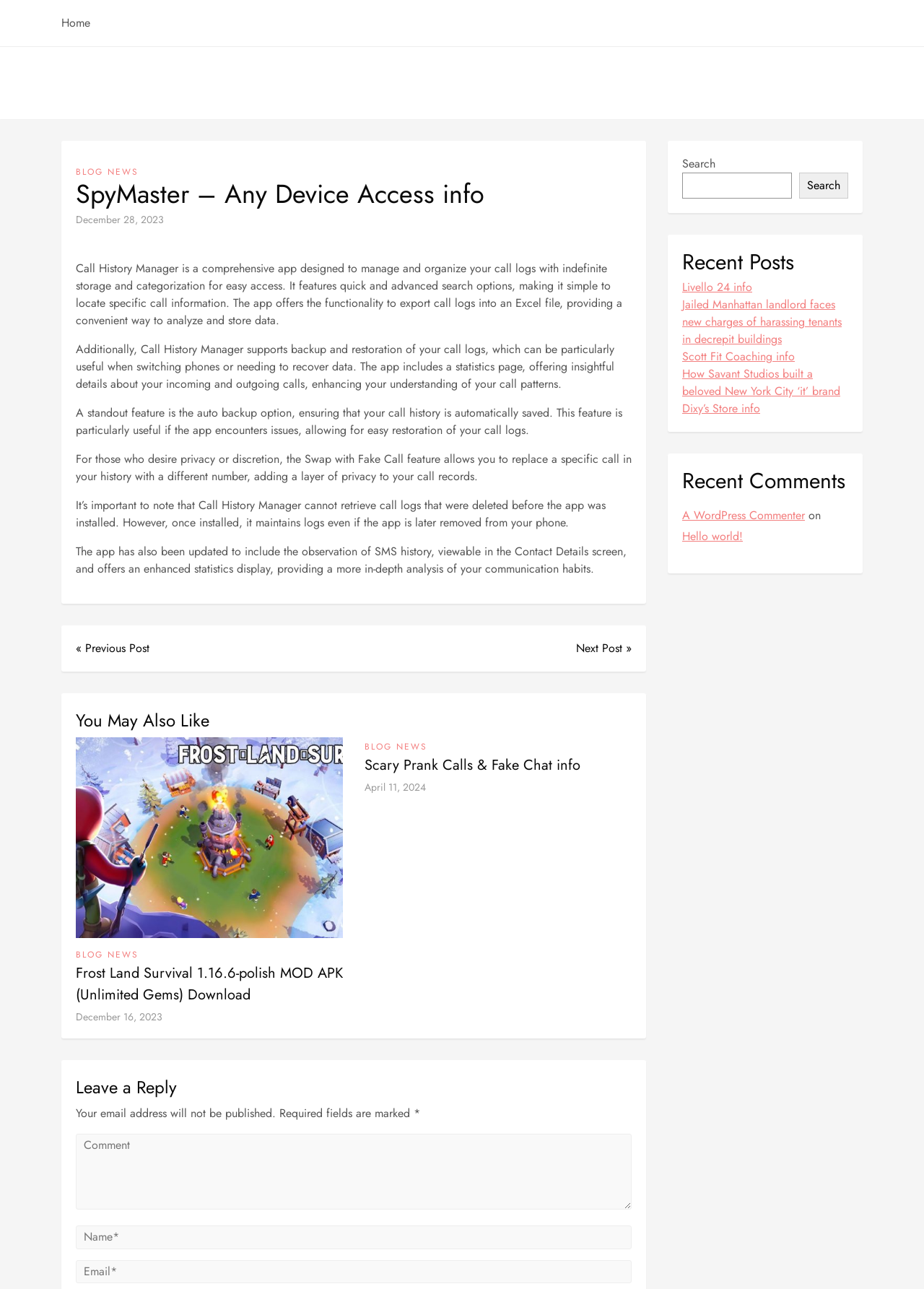Please identify the bounding box coordinates of the element I should click to complete this instruction: 'Search for something'. The coordinates should be given as four float numbers between 0 and 1, like this: [left, top, right, bottom].

[0.738, 0.134, 0.857, 0.154]